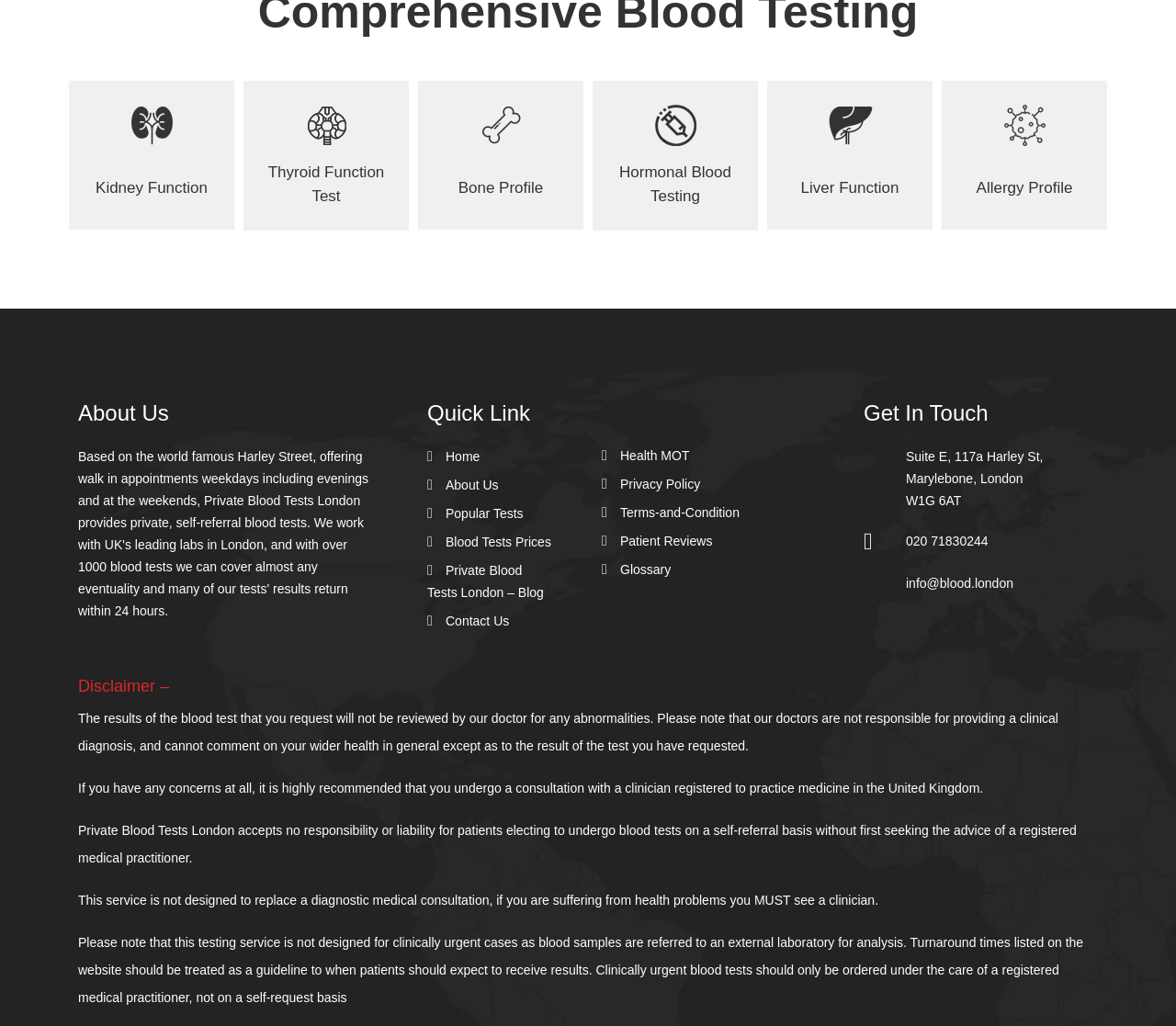Using floating point numbers between 0 and 1, provide the bounding box coordinates in the format (top-left x, top-left y, bottom-right x, bottom-right y). Locate the UI element described here: Allergy Profile

[0.801, 0.079, 0.941, 0.224]